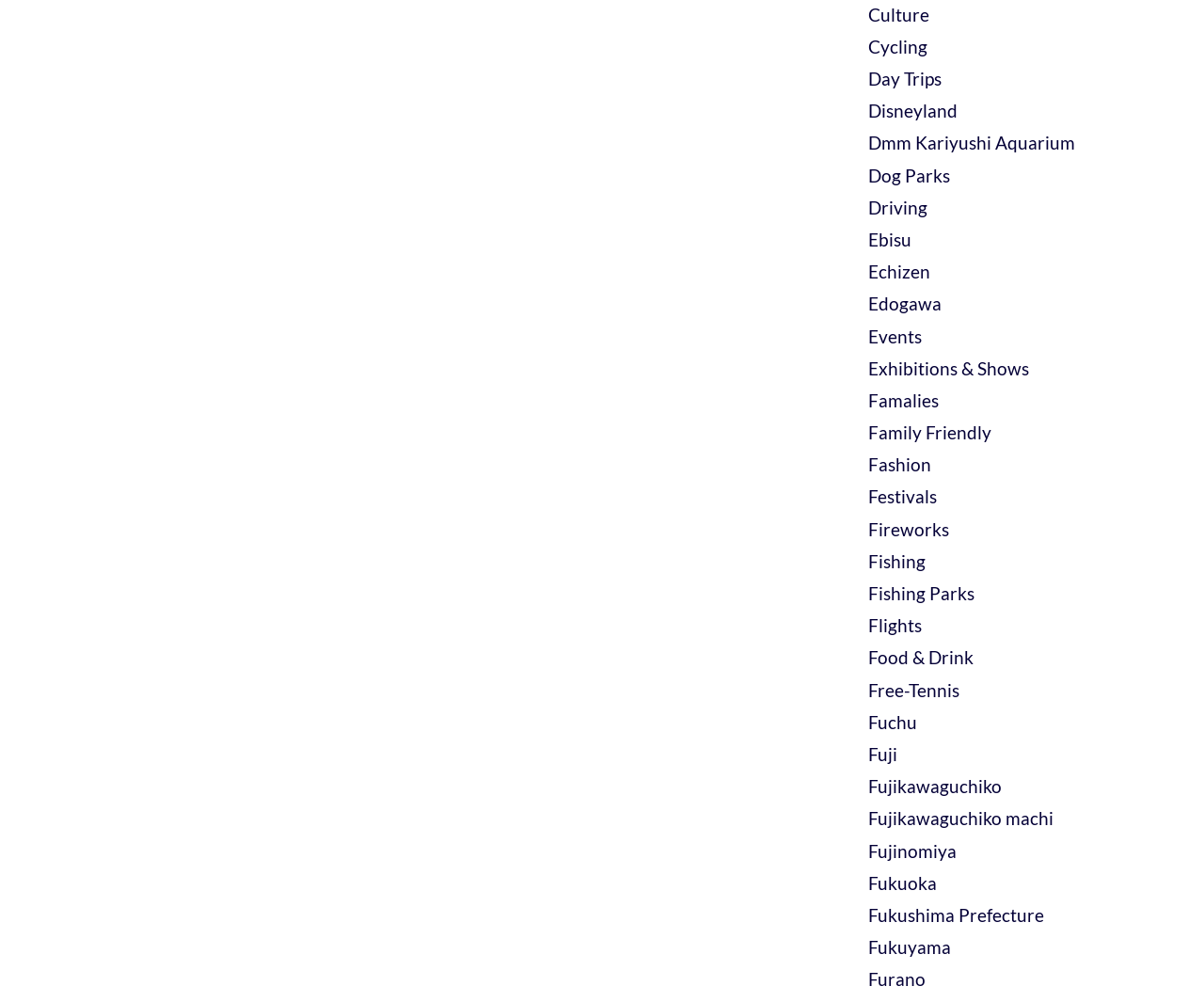Please reply to the following question using a single word or phrase: 
Is 'Festivals' above or below 'Fireworks'?

above